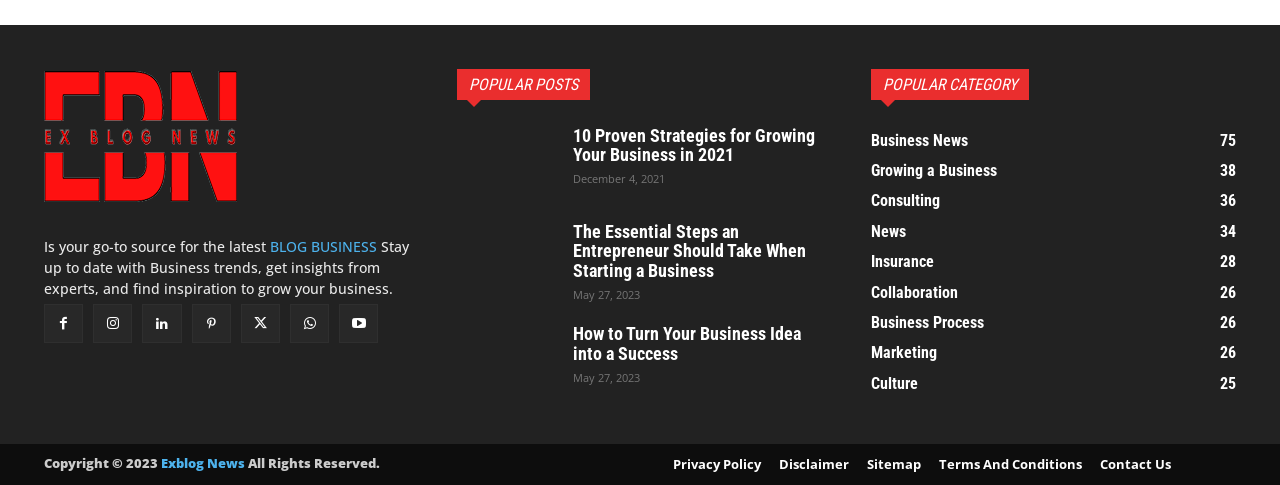Find and indicate the bounding box coordinates of the region you should select to follow the given instruction: "Read the latest business trends".

[0.034, 0.488, 0.32, 0.614]